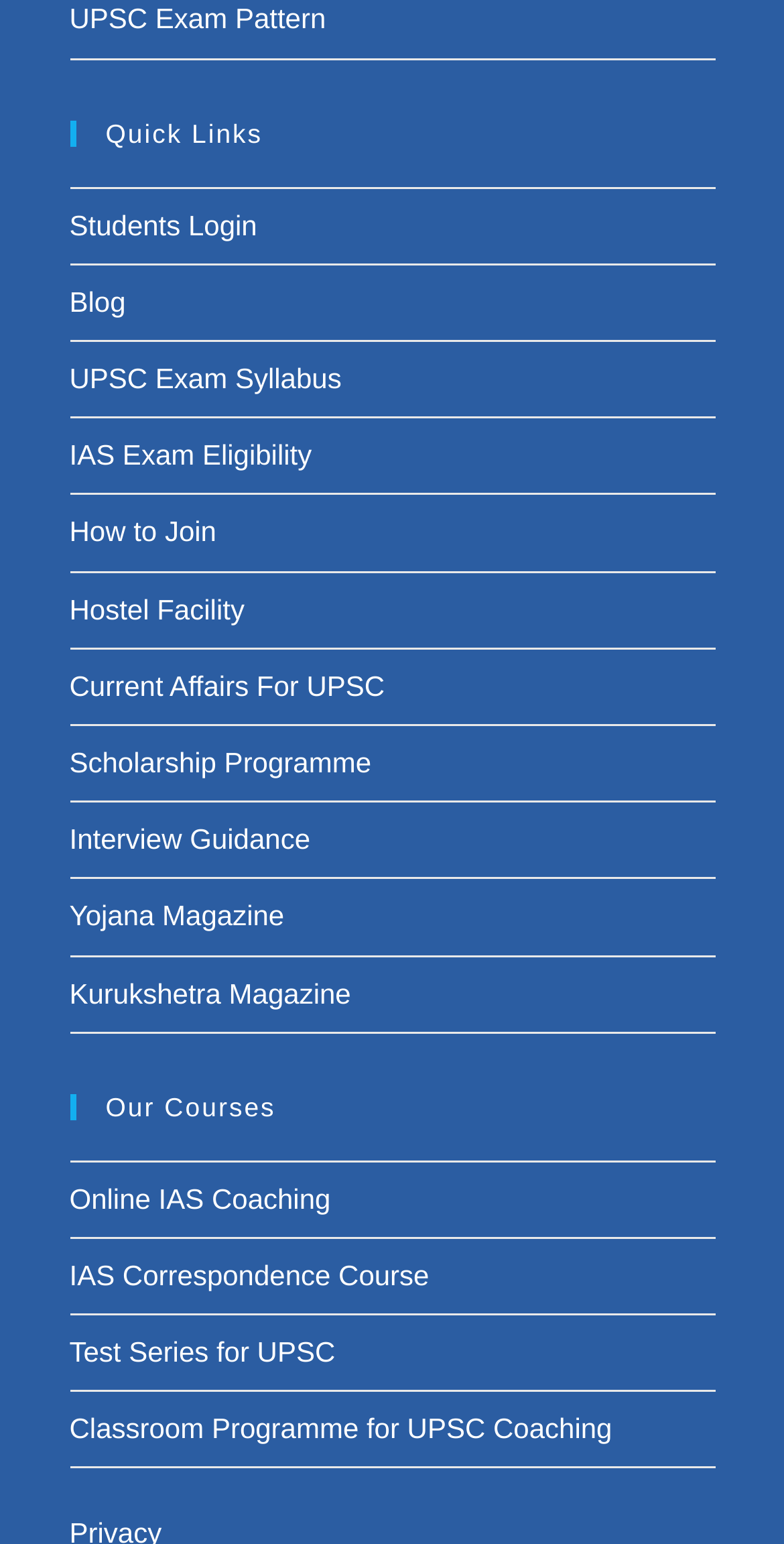Kindly provide the bounding box coordinates of the section you need to click on to fulfill the given instruction: "View UPSC Exam Pattern".

[0.088, 0.002, 0.416, 0.023]